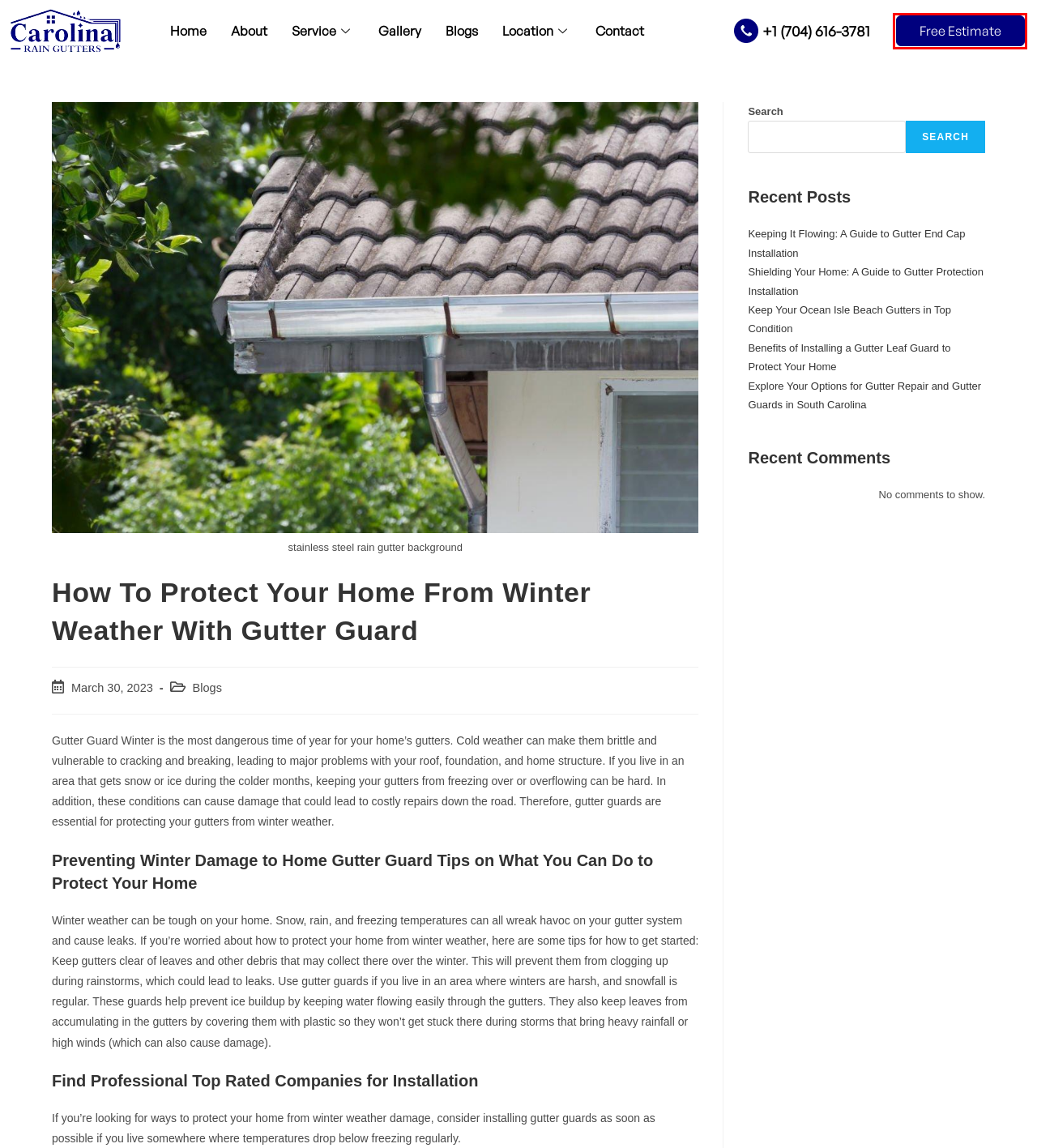Evaluate the webpage screenshot and identify the element within the red bounding box. Select the webpage description that best fits the new webpage after clicking the highlighted element. Here are the candidates:
A. Comprehensive Gutter Solutions In South Carolina | Carolina Rain Gutters
B. Keep Your Ocean Isle Beach Gutters In Top Condition
C. Contact - Carolina Rain Gutters
D. Our Services - Carolina Rain Gutters
E. Shielding Your Home: A Guide To Gutter Protection Installation
F. Keeping It Flowing: A Guide To Gutter End Cap Installation
G. Gallery - Carolina Rain Gutters
H. Benefits Of Installing A Gutter Leaf Guard To Protect Your Home

C